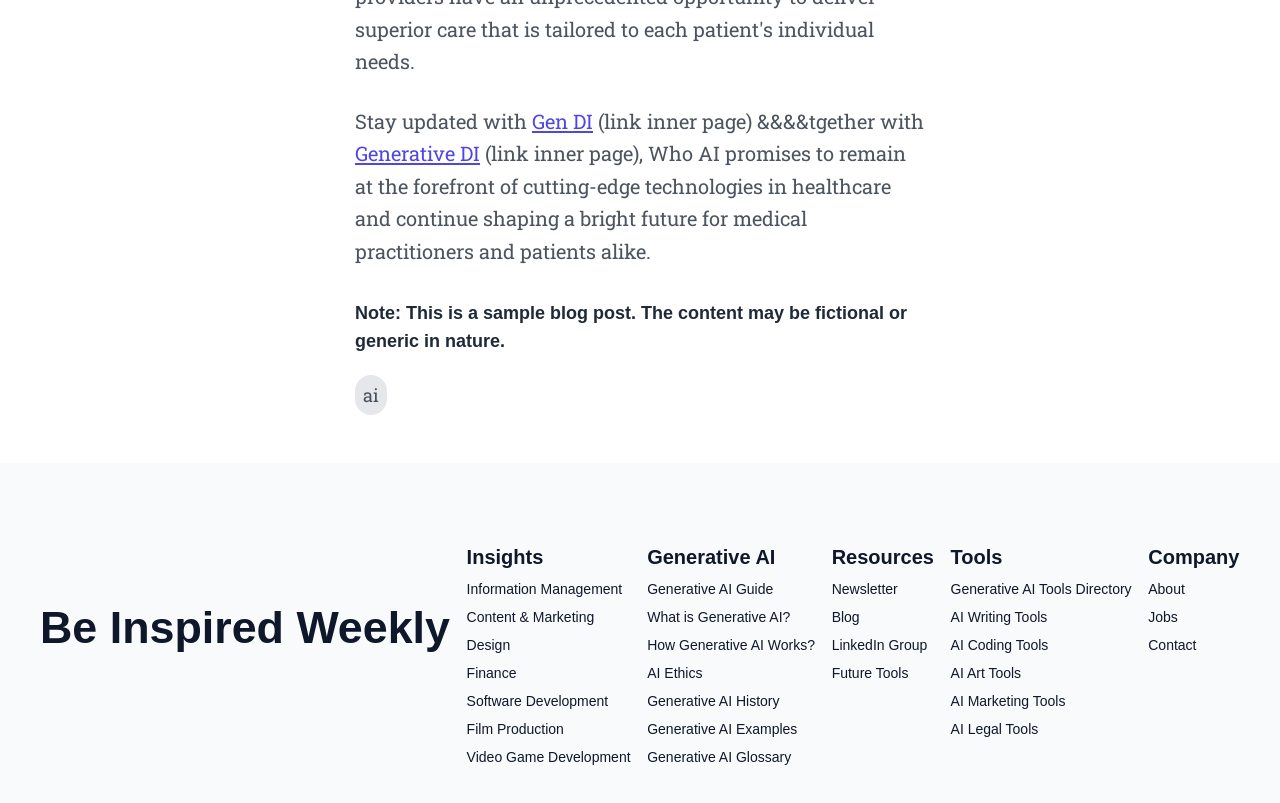Using the provided element description: "Wix.com", identify the bounding box coordinates. The coordinates should be four floats between 0 and 1 in the order [left, top, right, bottom].

None